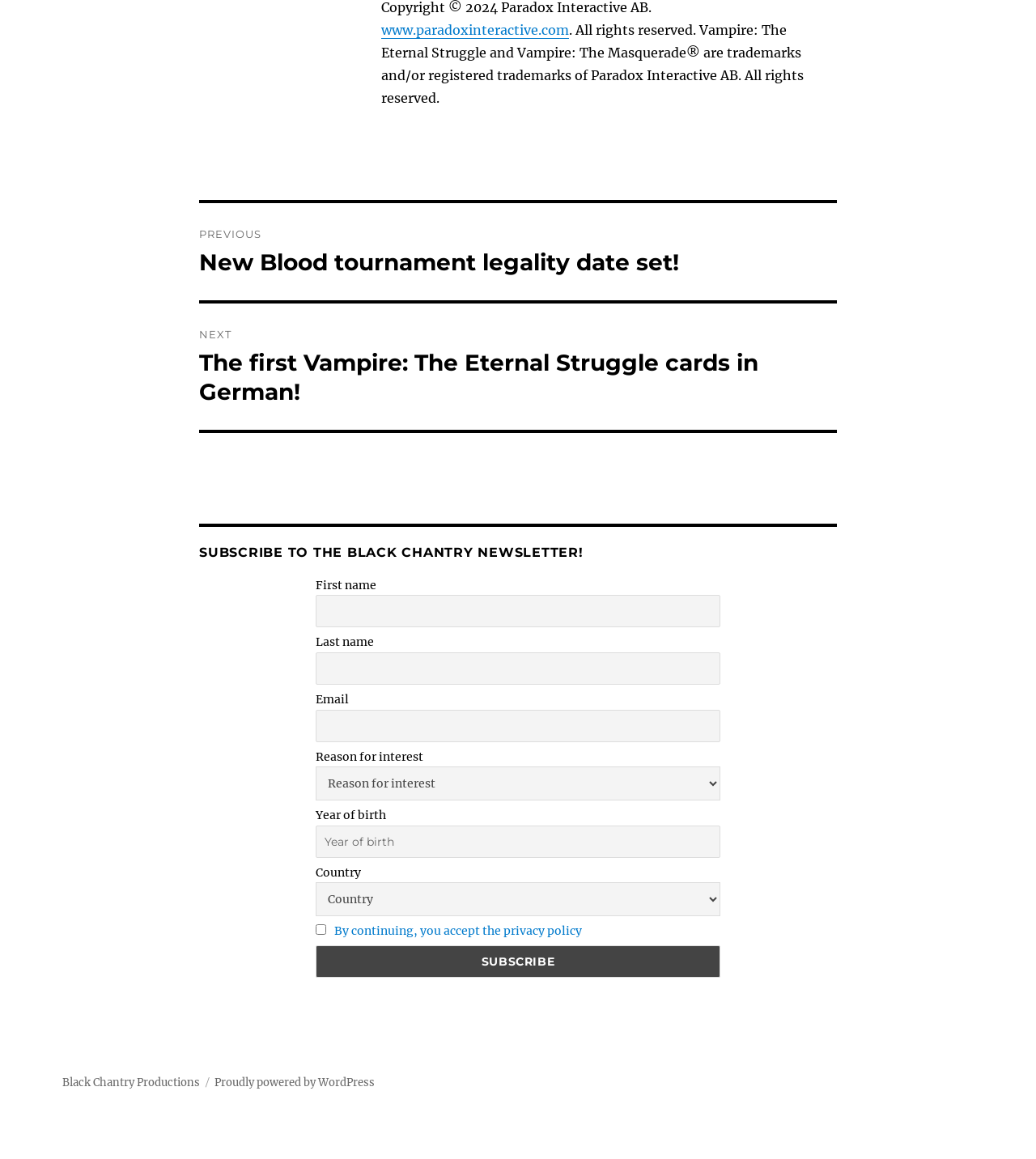Identify the bounding box of the HTML element described as: "parent_node: Last name name="ns"".

[0.305, 0.563, 0.695, 0.591]